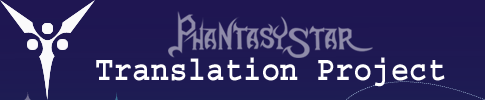How many text styles are used in the project name?
Please provide a single word or phrase in response based on the screenshot.

Two